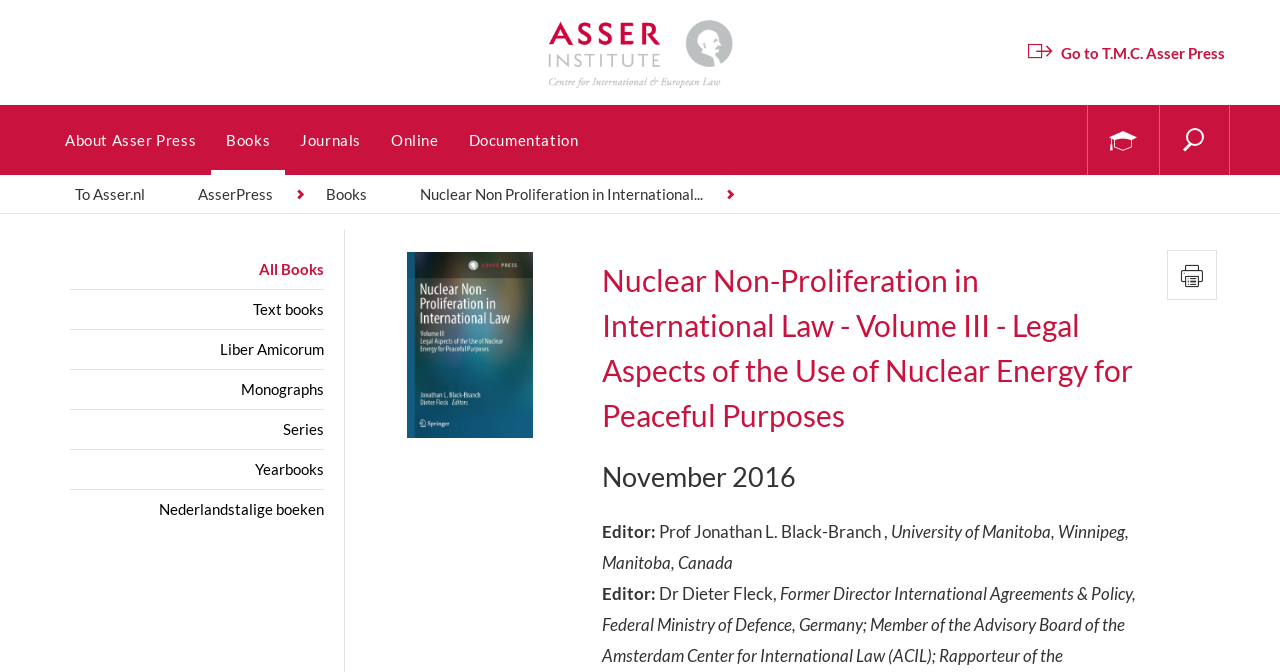Please identify the bounding box coordinates of the clickable region that I should interact with to perform the following instruction: "Search for a book". The coordinates should be expressed as four float numbers between 0 and 1, i.e., [left, top, right, bottom].

[0.051, 0.22, 0.832, 0.274]